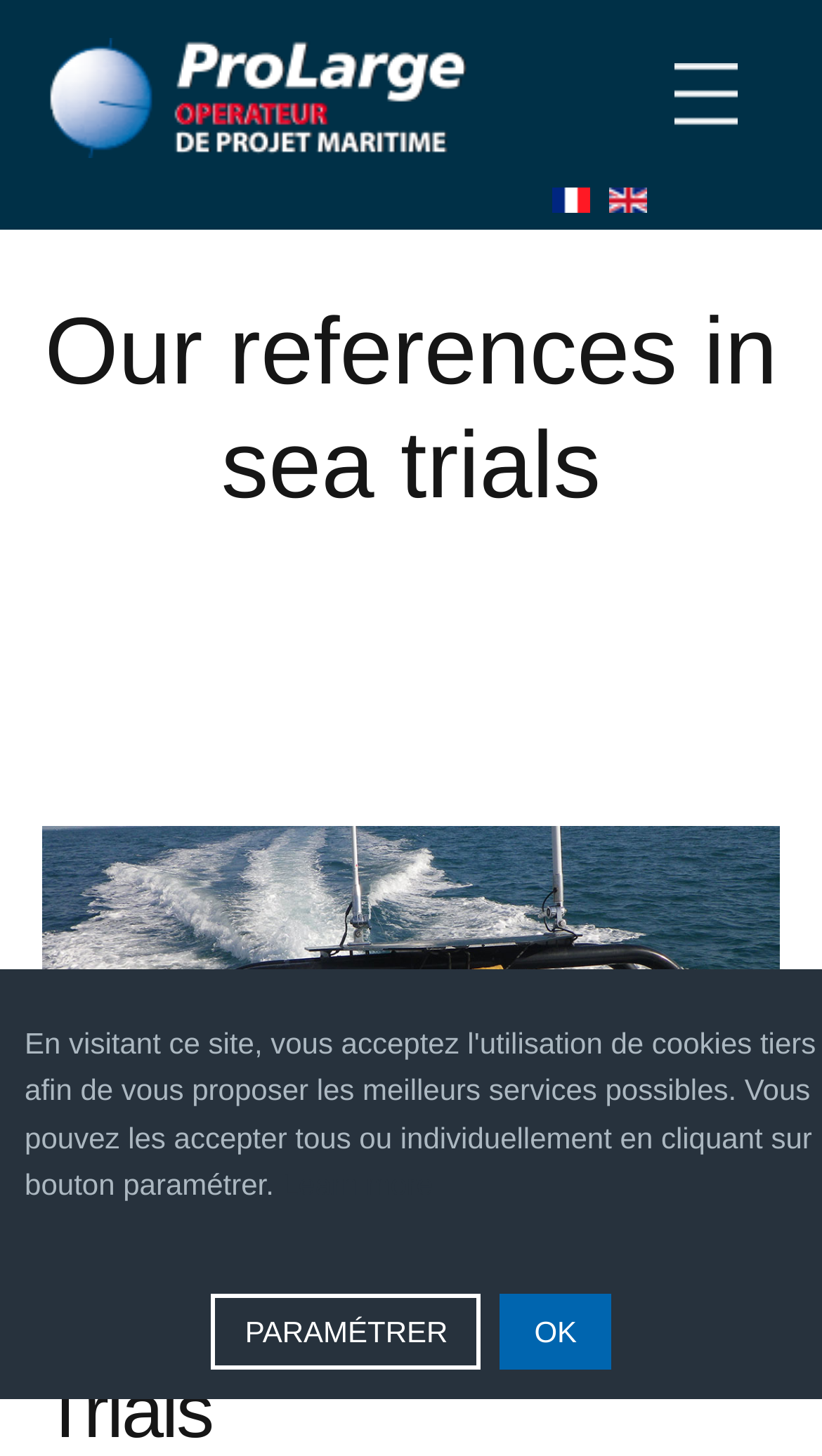Determine the bounding box coordinates of the UI element that matches the following description: "Prolarge". The coordinates should be four float numbers between 0 and 1 in the format [left, top, right, bottom].

[0.046, 0.026, 0.587, 0.109]